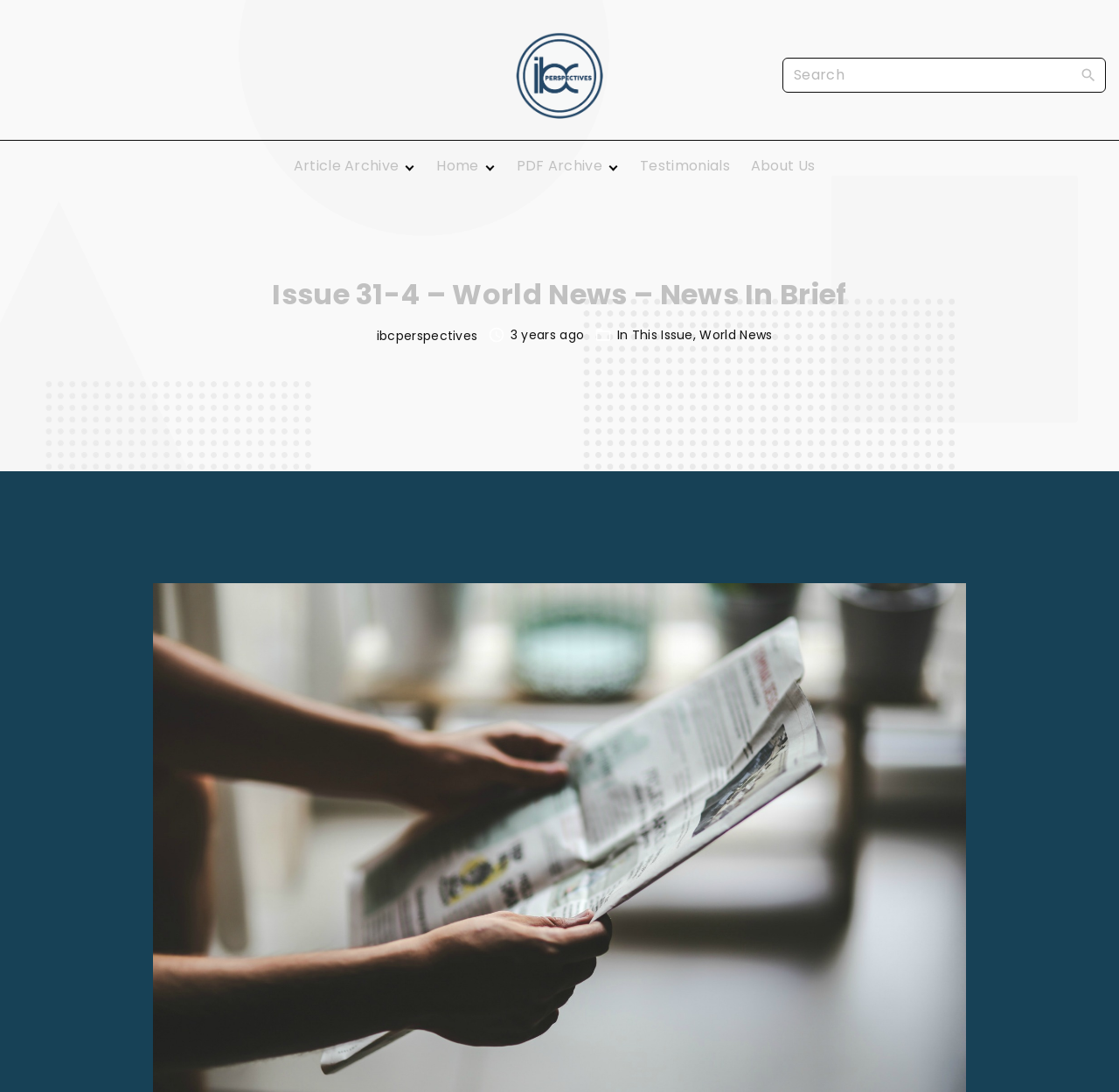Identify the bounding box coordinates of the section that should be clicked to achieve the task described: "Go to World News".

[0.625, 0.299, 0.69, 0.315]